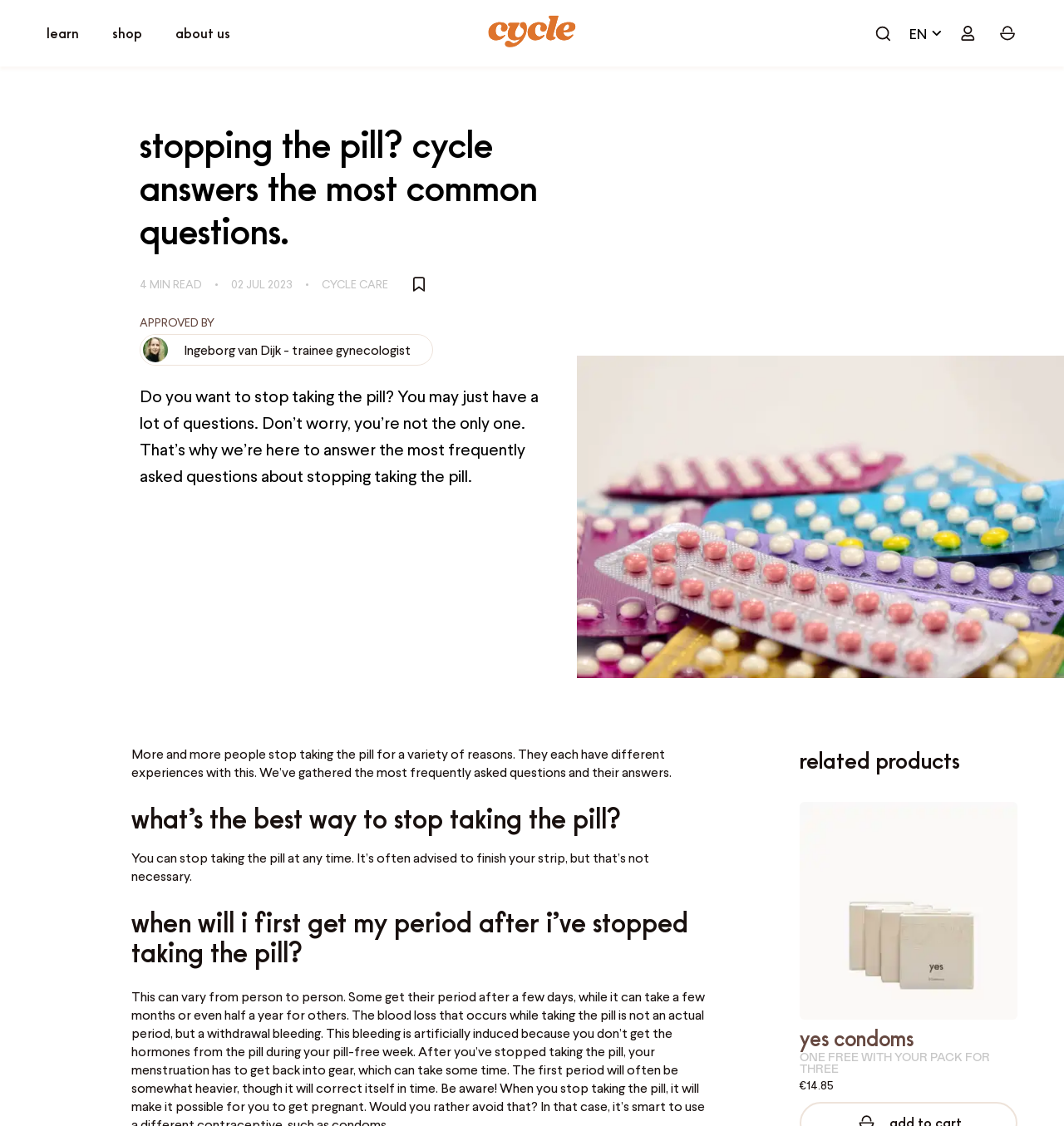Please give the bounding box coordinates of the area that should be clicked to fulfill the following instruction: "read more about stopping the pill". The coordinates should be in the format of four float numbers from 0 to 1, i.e., [left, top, right, bottom].

[0.131, 0.109, 0.523, 0.224]